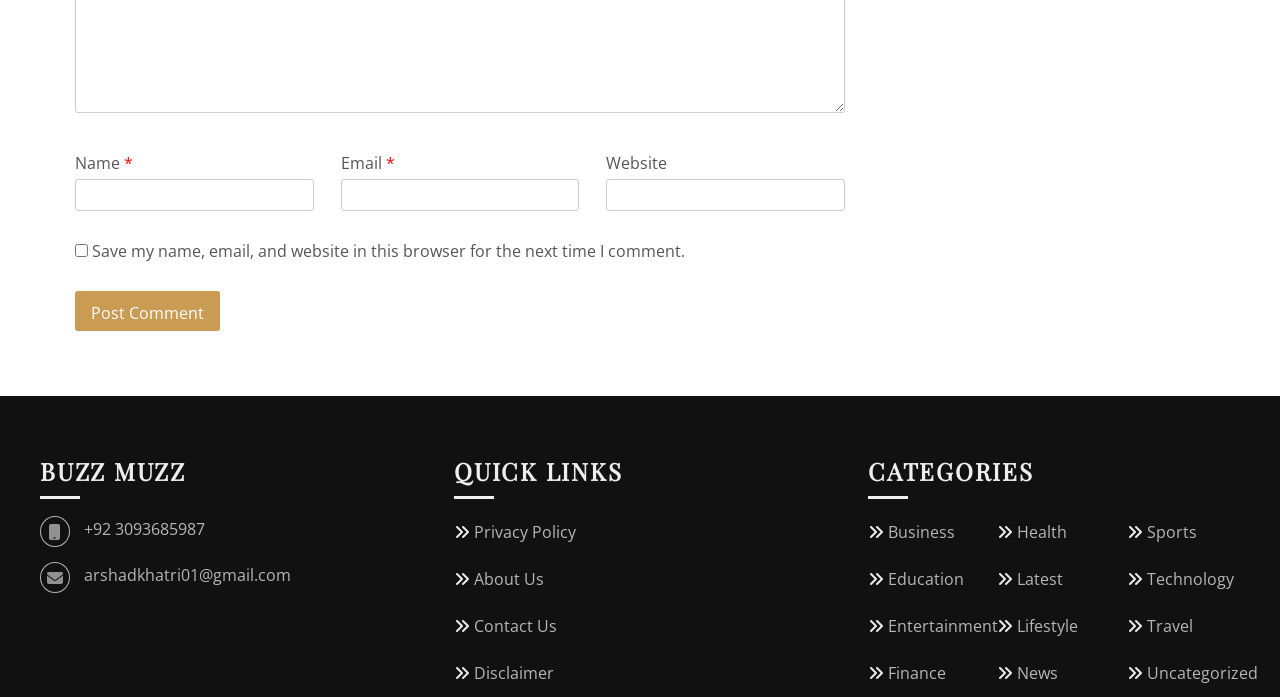Identify the bounding box coordinates of the specific part of the webpage to click to complete this instruction: "Visit the About Us page".

[0.37, 0.815, 0.425, 0.846]